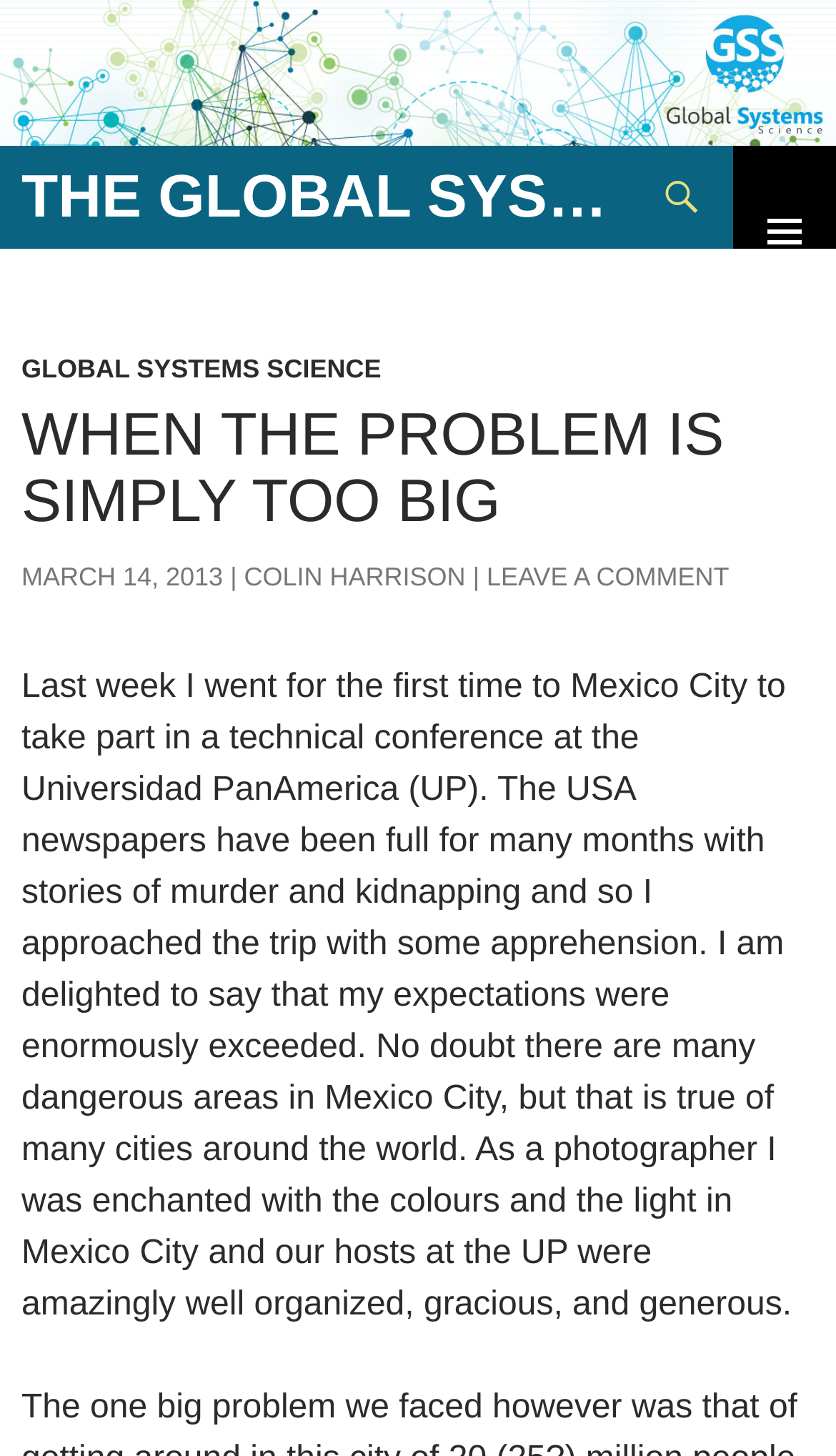Who wrote the latest article?
Refer to the image and provide a one-word or short phrase answer.

Colin Harrison